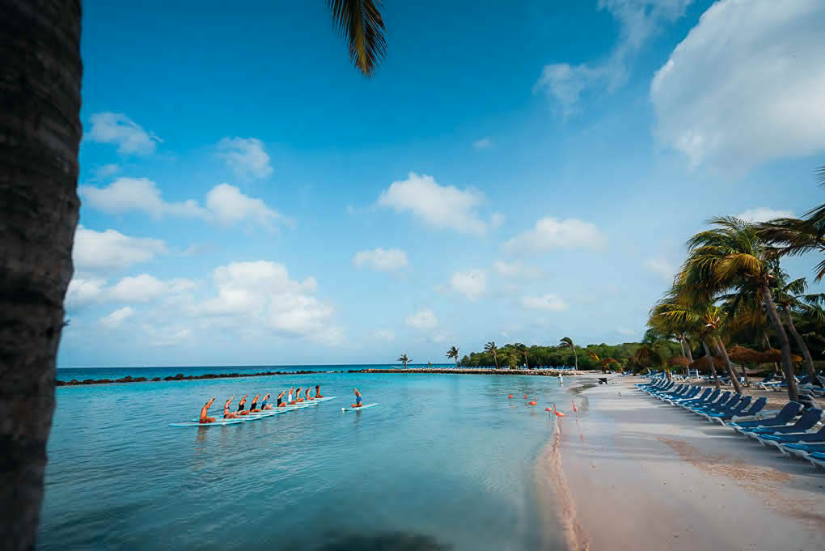What activity are people engaging in on the water?
Utilize the information in the image to give a detailed answer to the question.

The caption describes people 'gracefully gliding across the water' on paddleboards, indicating that the activity being depicted is paddleboarding.